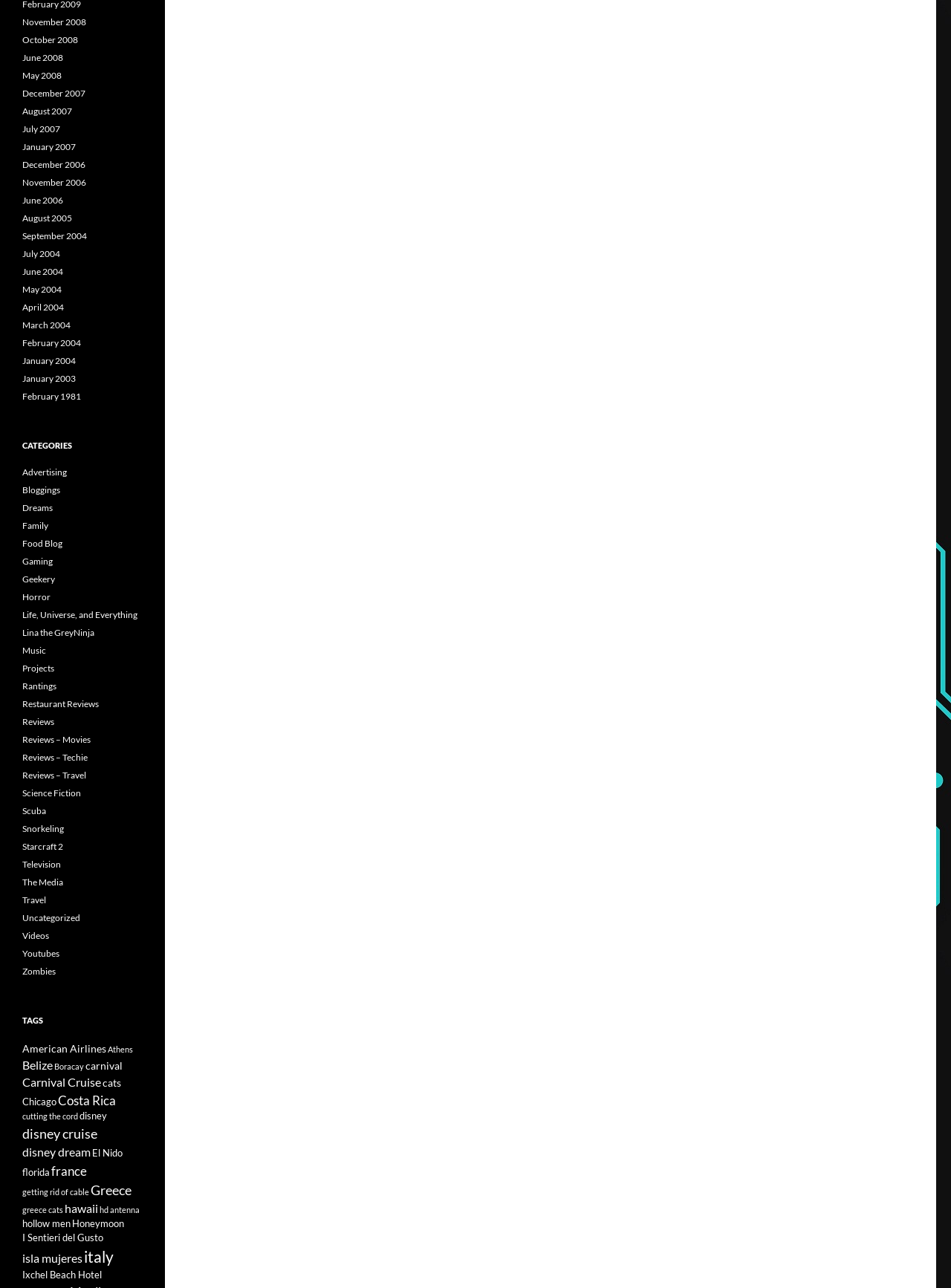What are the categories listed on the webpage?
Relying on the image, give a concise answer in one word or a brief phrase.

CATEGORIES